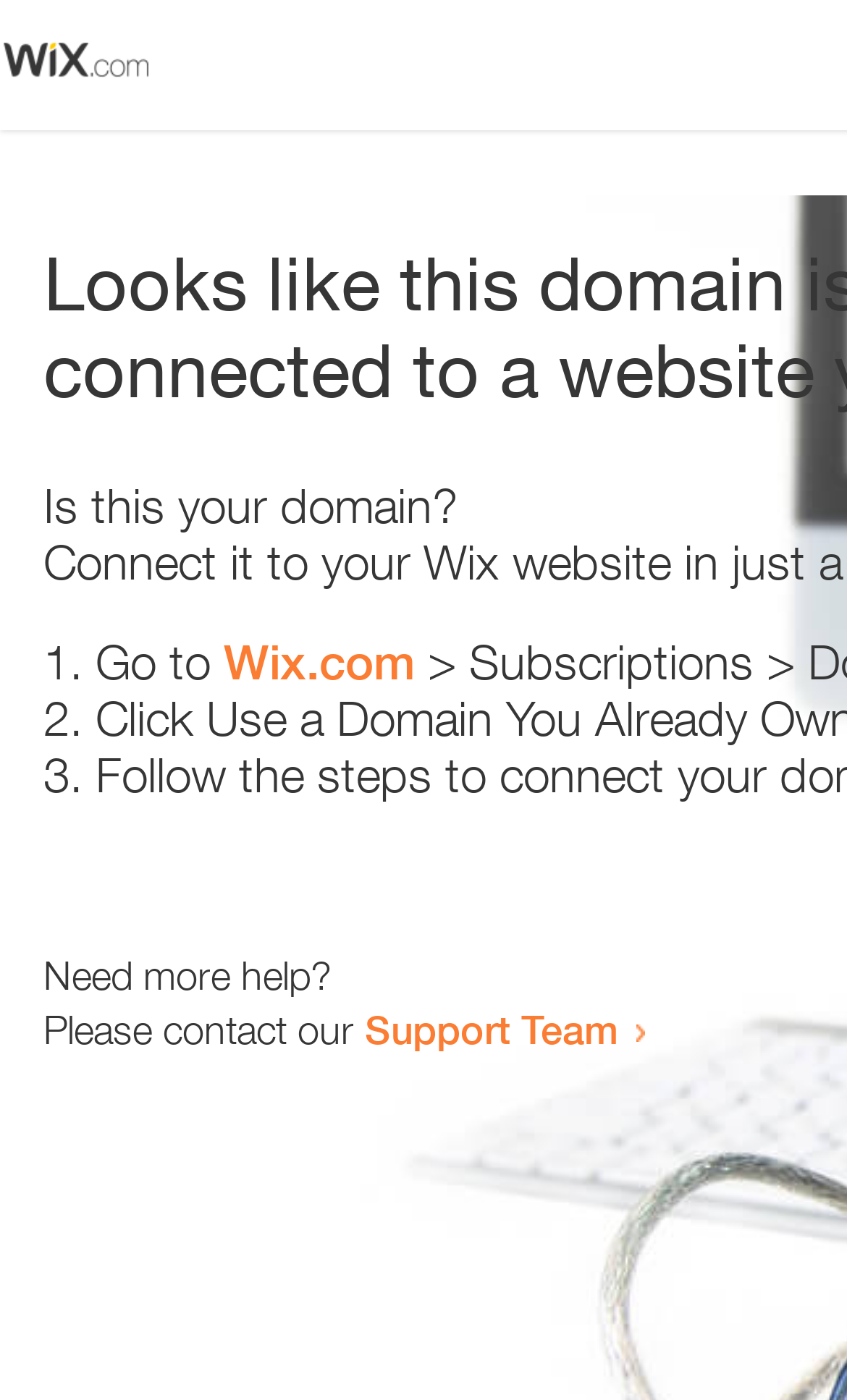How many list markers are present?
Give a single word or phrase as your answer by examining the image.

3